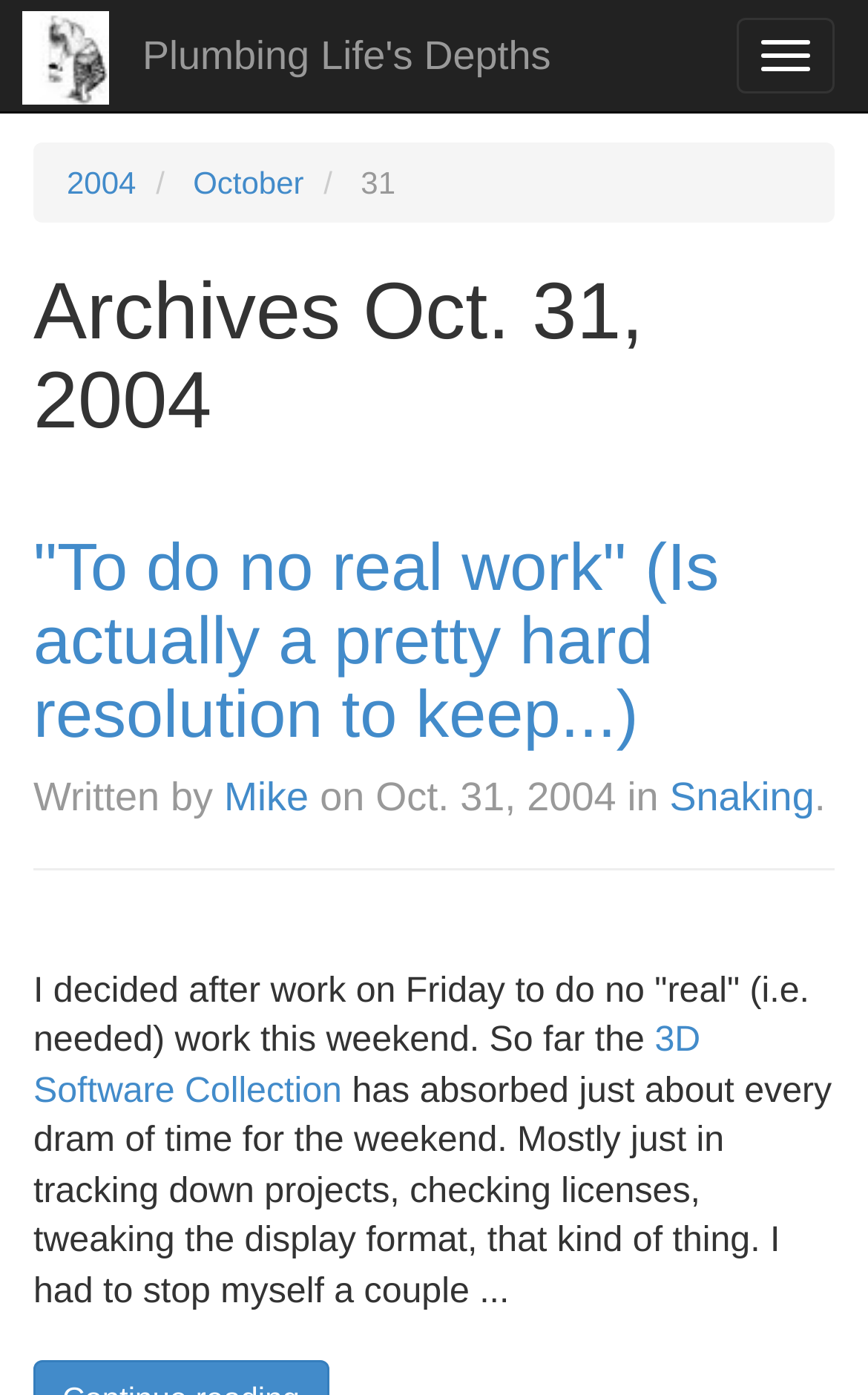Respond with a single word or phrase:
What is the topic of the second paragraph of the article?

3D Software Collection